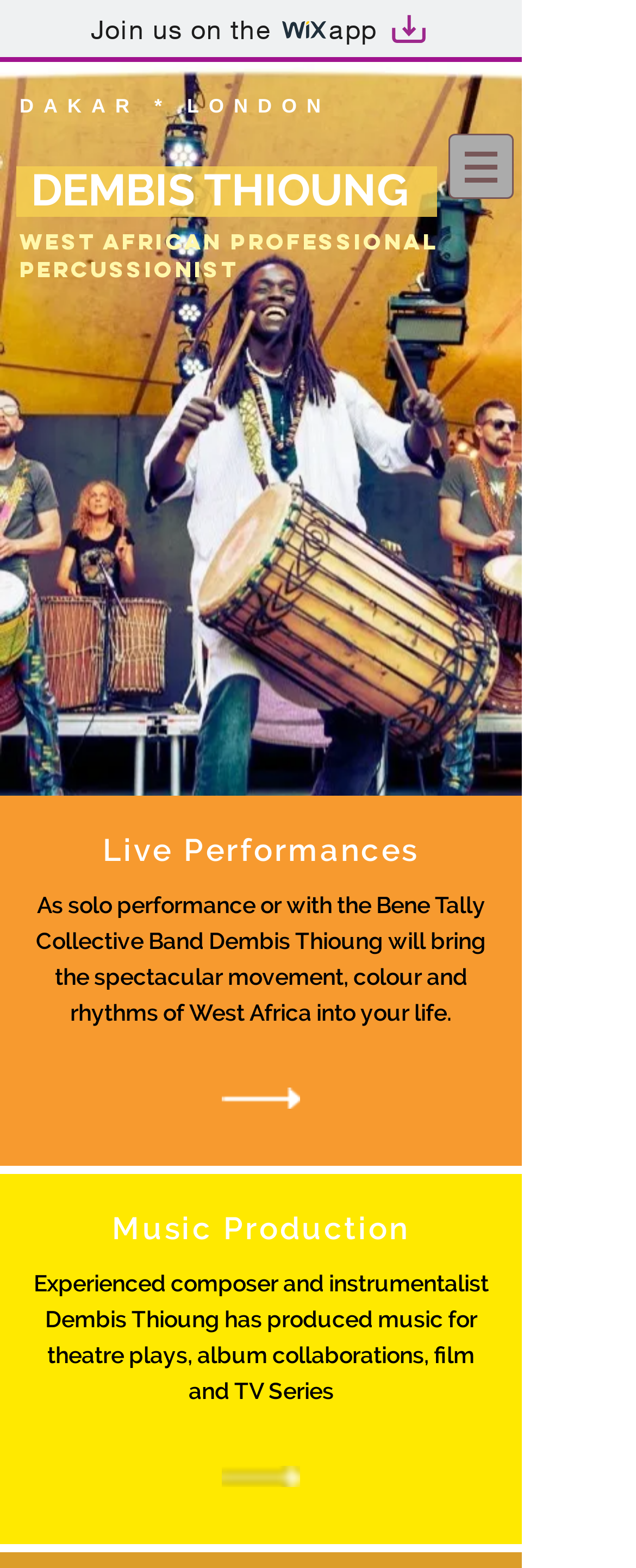Please give a one-word or short phrase response to the following question: 
What is the location associated with Dembis Thioung?

London